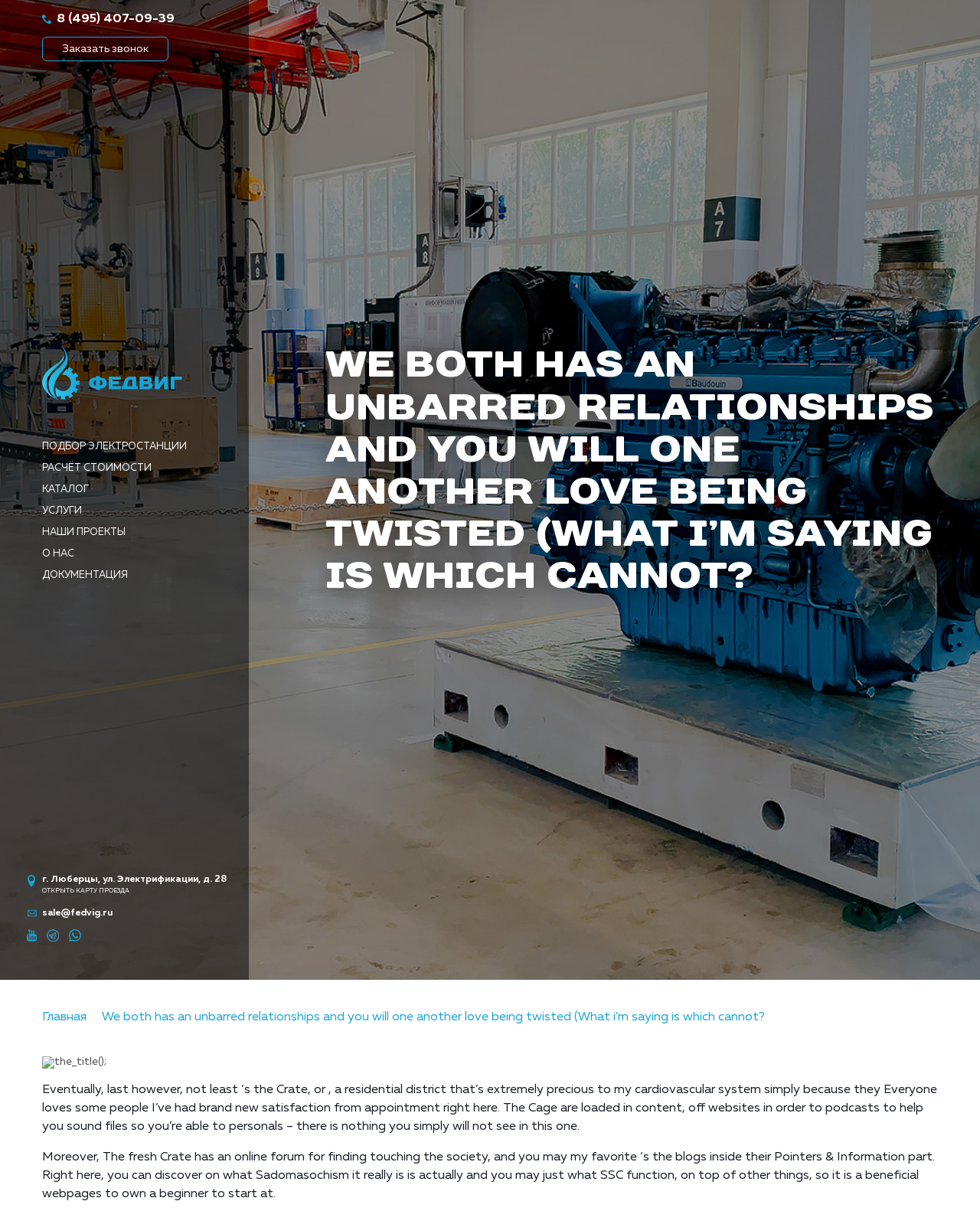Identify and extract the heading text of the webpage.

WE BOTH HAS AN UNBARRED RELATIONSHIPS AND YOU WILL ONE ANOTHER LOVE BEING TWISTED (WHAT I’M SAYING IS WHICH CANNOT?